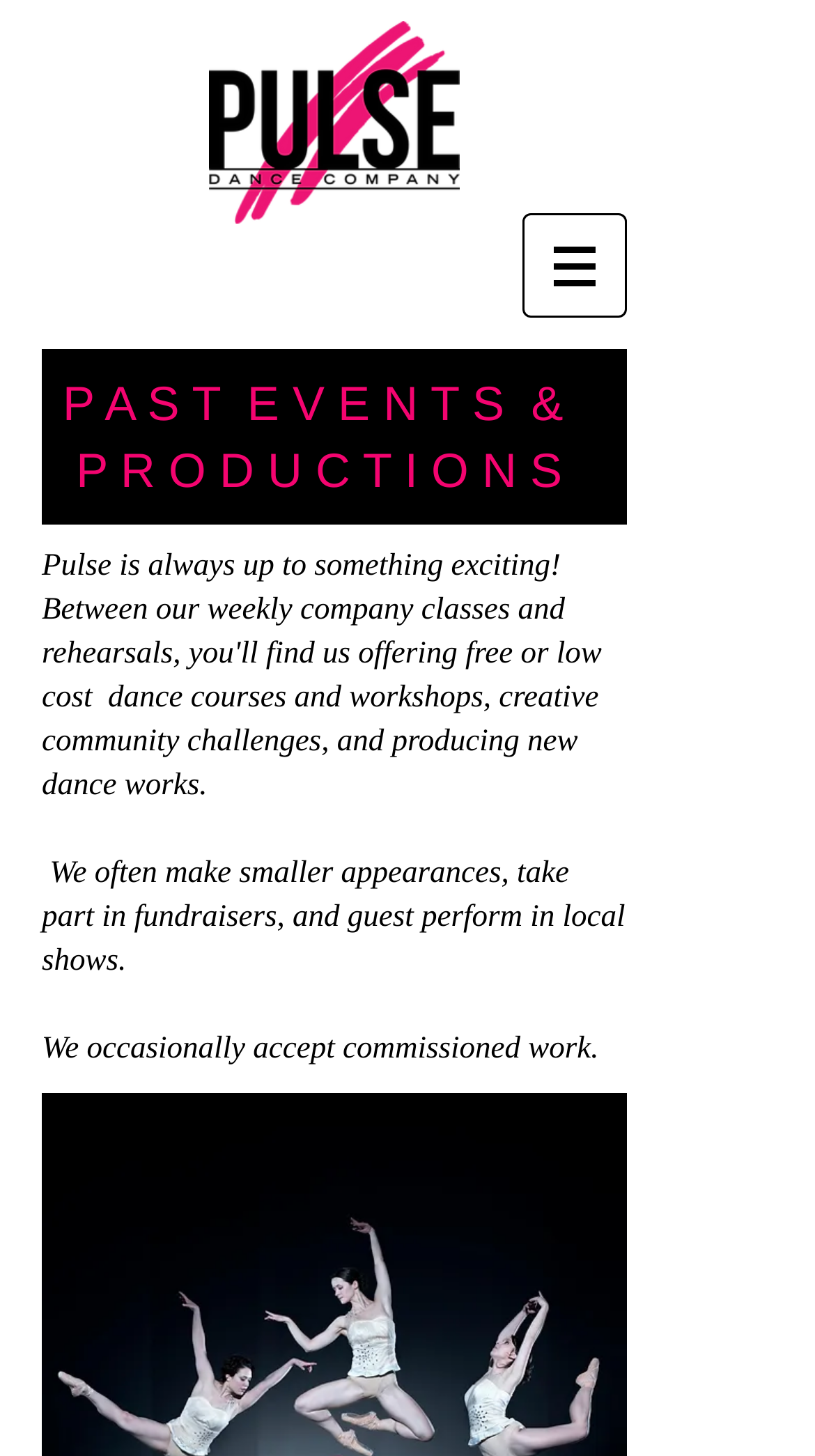What type of events does the company participate in?
From the screenshot, supply a one-word or short-phrase answer.

Fundraisers and local shows